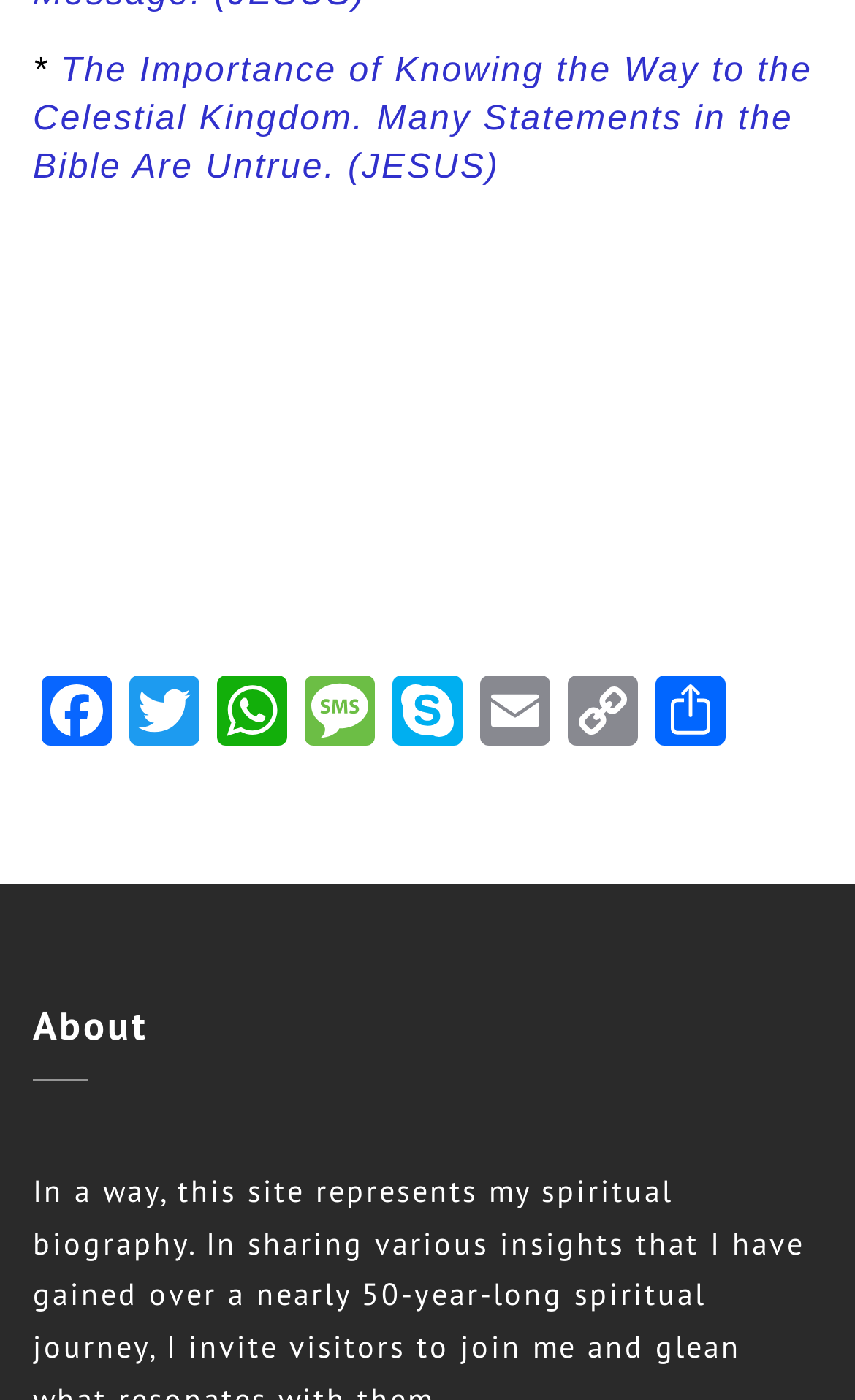Using details from the image, please answer the following question comprehensively:
What is the topic of the webpage?

The topic of the webpage can be inferred from the link 'The Importance of Knowing the Way to the Celestial Kingdom. Many Statements in the Bible Are Untrue. (JESUS)' which is prominently displayed at the top of the page, indicating that the webpage is about the Celestial Kingdom and its relation to the Bible.